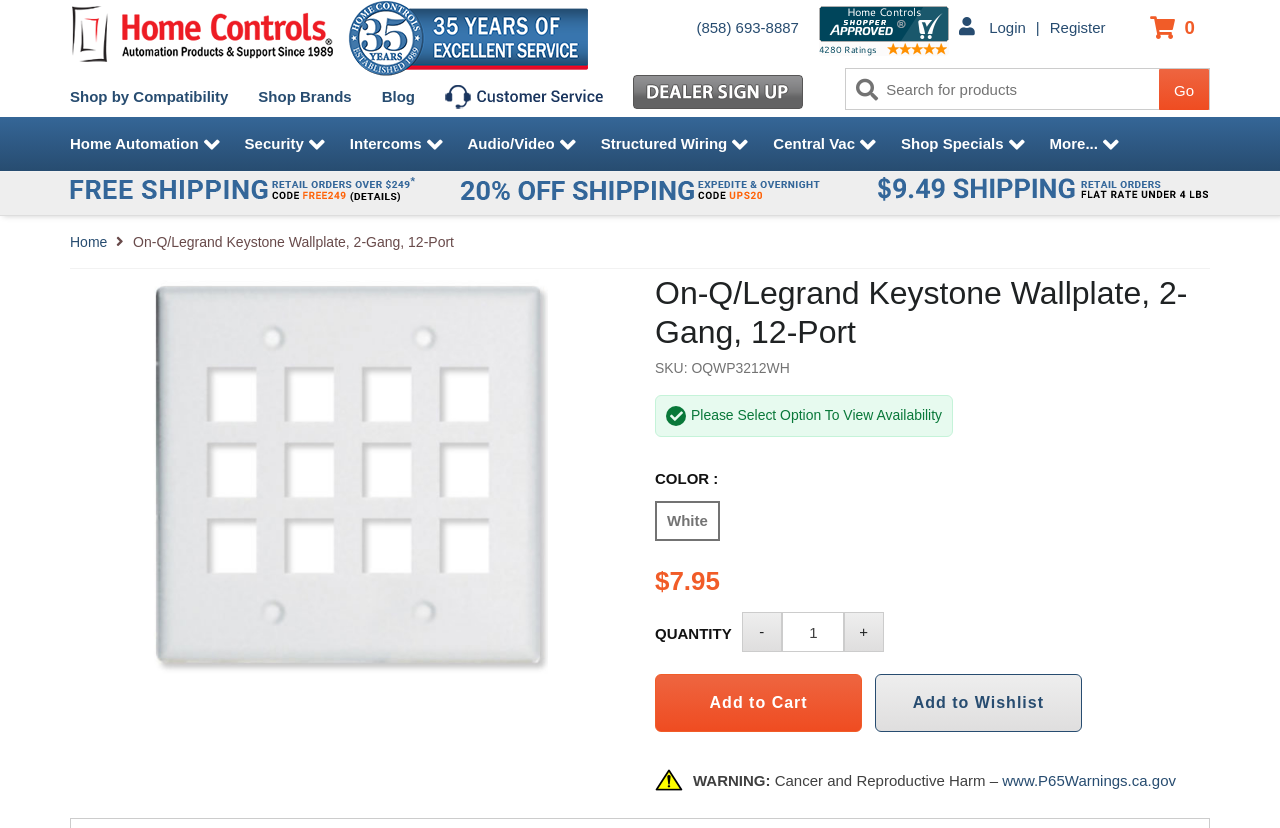What is the price of the product?
Give a detailed response to the question by analyzing the screenshot.

The price of the product can be found on the webpage, specifically below the product name and description. It is displayed as '$7.95'.